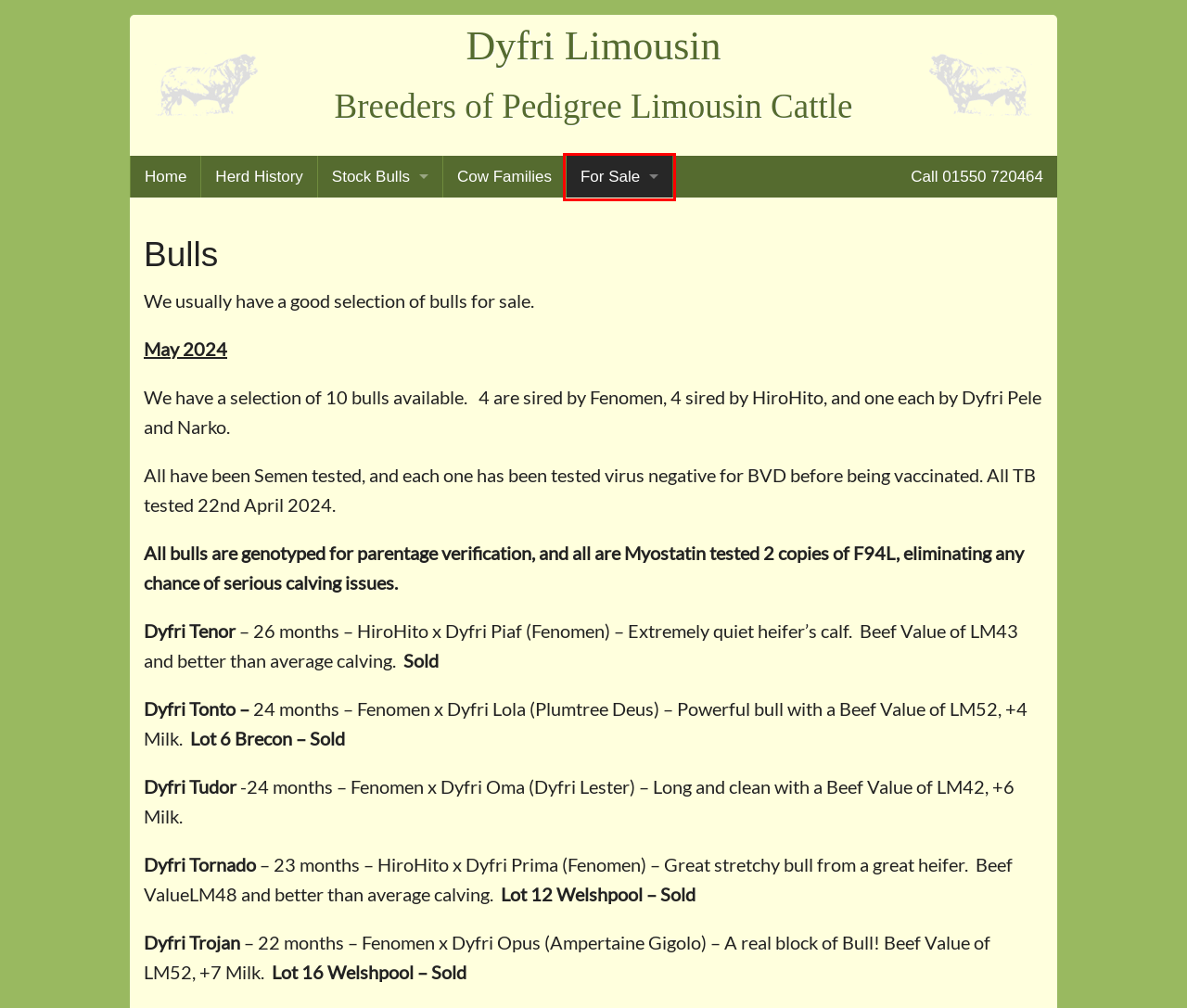You have a screenshot of a webpage with a red bounding box around a UI element. Determine which webpage description best matches the new webpage that results from clicking the element in the bounding box. Here are the candidates:
A. Embryos  |  Dyfri Limousin
B. For Sale  |  Dyfri Limousin
C. Semen  |  Dyfri Limousin
D. Females  |  Dyfri Limousin
E. Cow Families  |  Dyfri Limousin
F. Dyfri Limousin | Breeders of Pedigree Limousin Cattle
G. Jockey  |  Dyfri Limousin
H. Stock Bulls  |  Dyfri Limousin

B